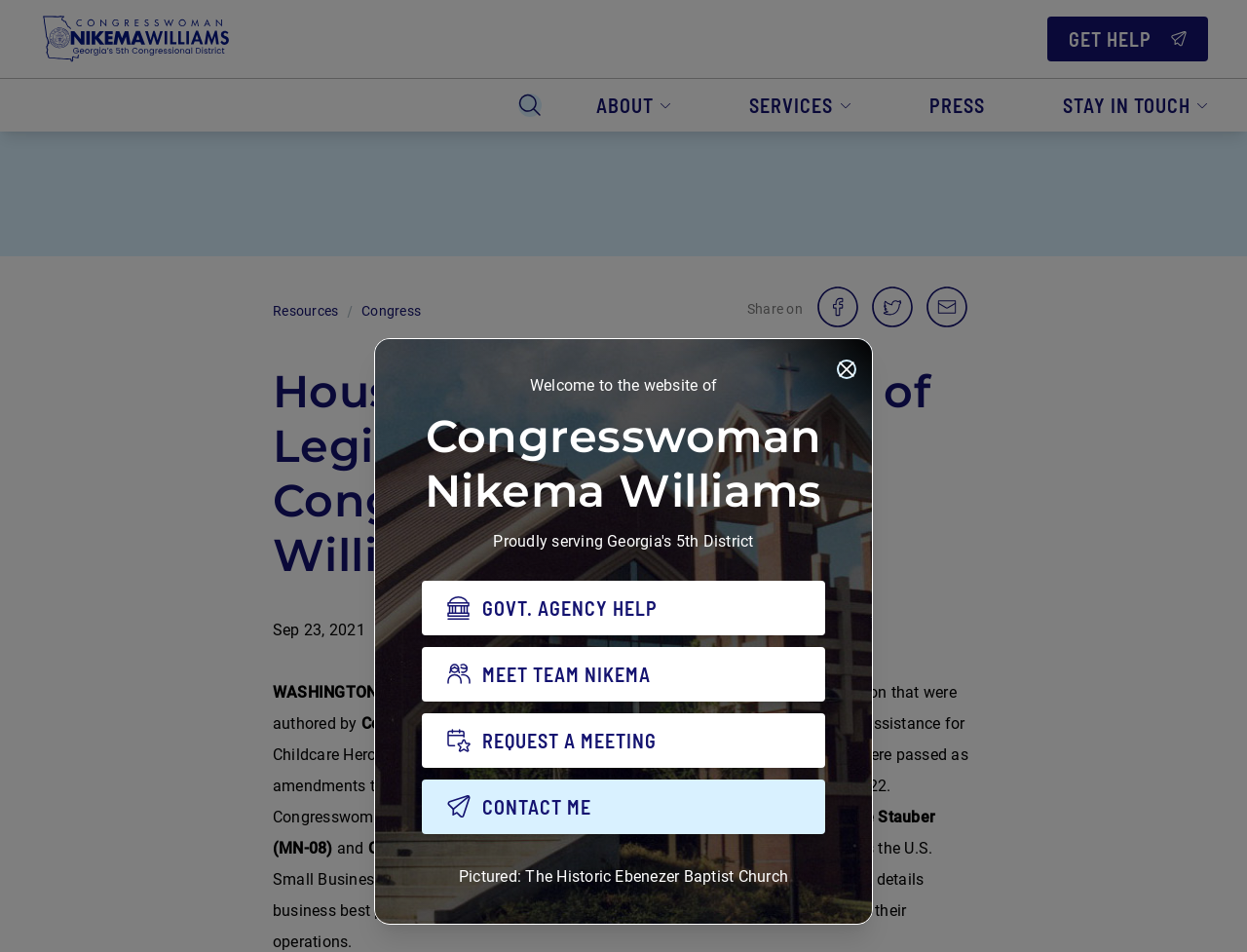Could you provide the bounding box coordinates for the portion of the screen to click to complete this instruction: "Click the 'CONTACT ME' button"?

[0.338, 0.819, 0.662, 0.876]